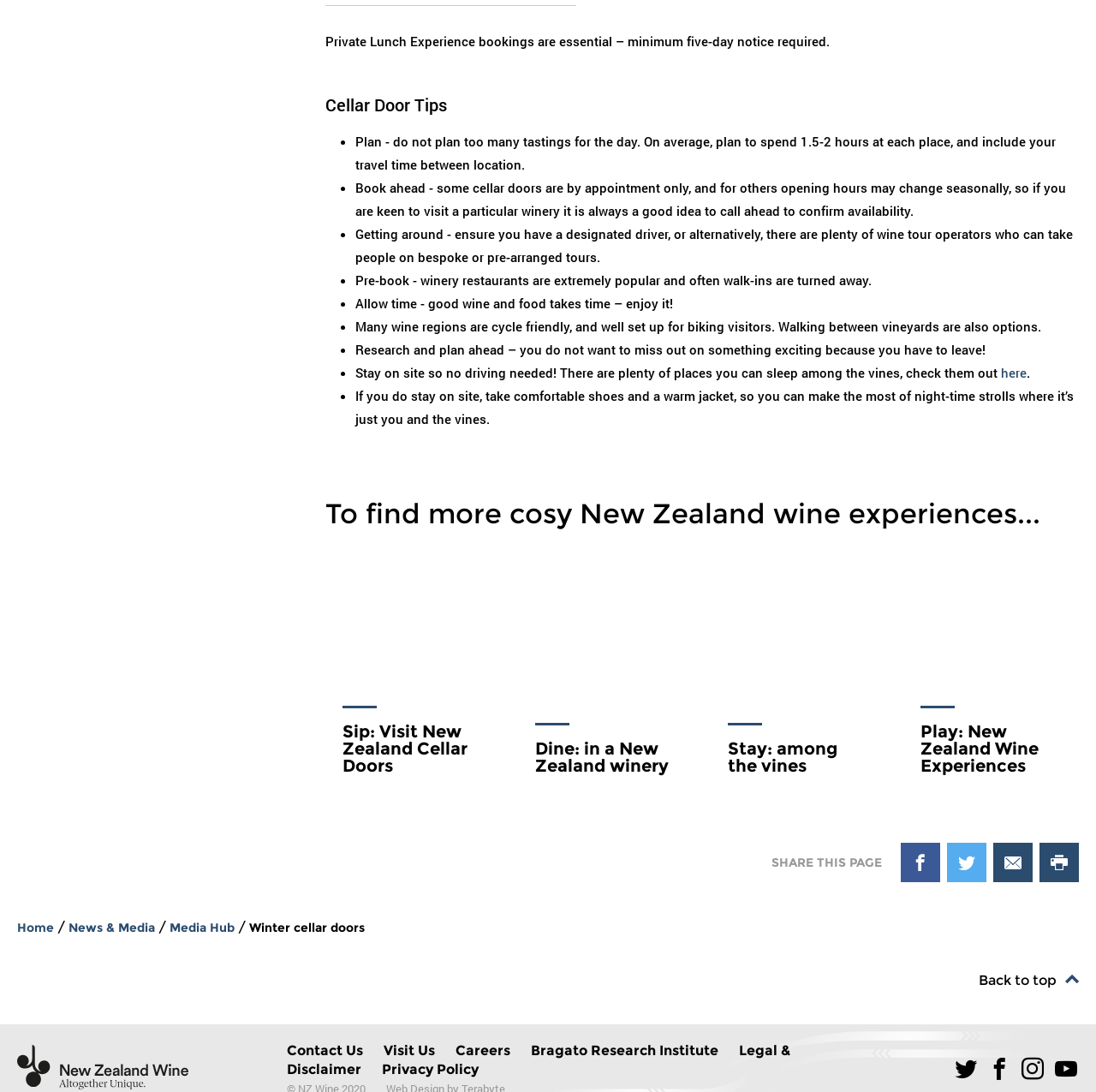Please identify the bounding box coordinates of the element's region that I should click in order to complete the following instruction: "Visit New Zealand cellar doors". The bounding box coordinates consist of four float numbers between 0 and 1, i.e., [left, top, right, bottom].

[0.297, 0.519, 0.457, 0.725]